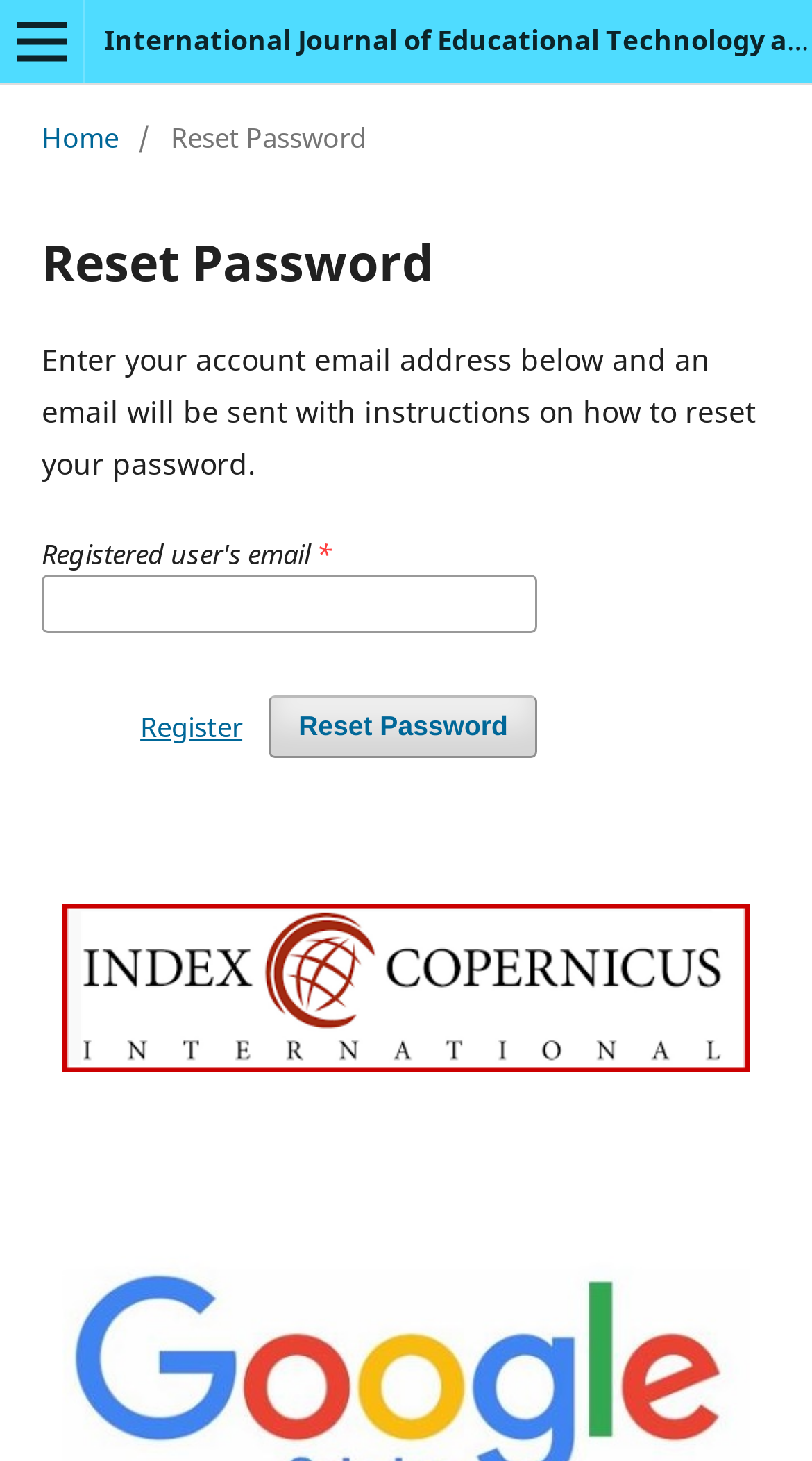Please reply to the following question with a single word or a short phrase:
What is the purpose of this webpage?

Reset password